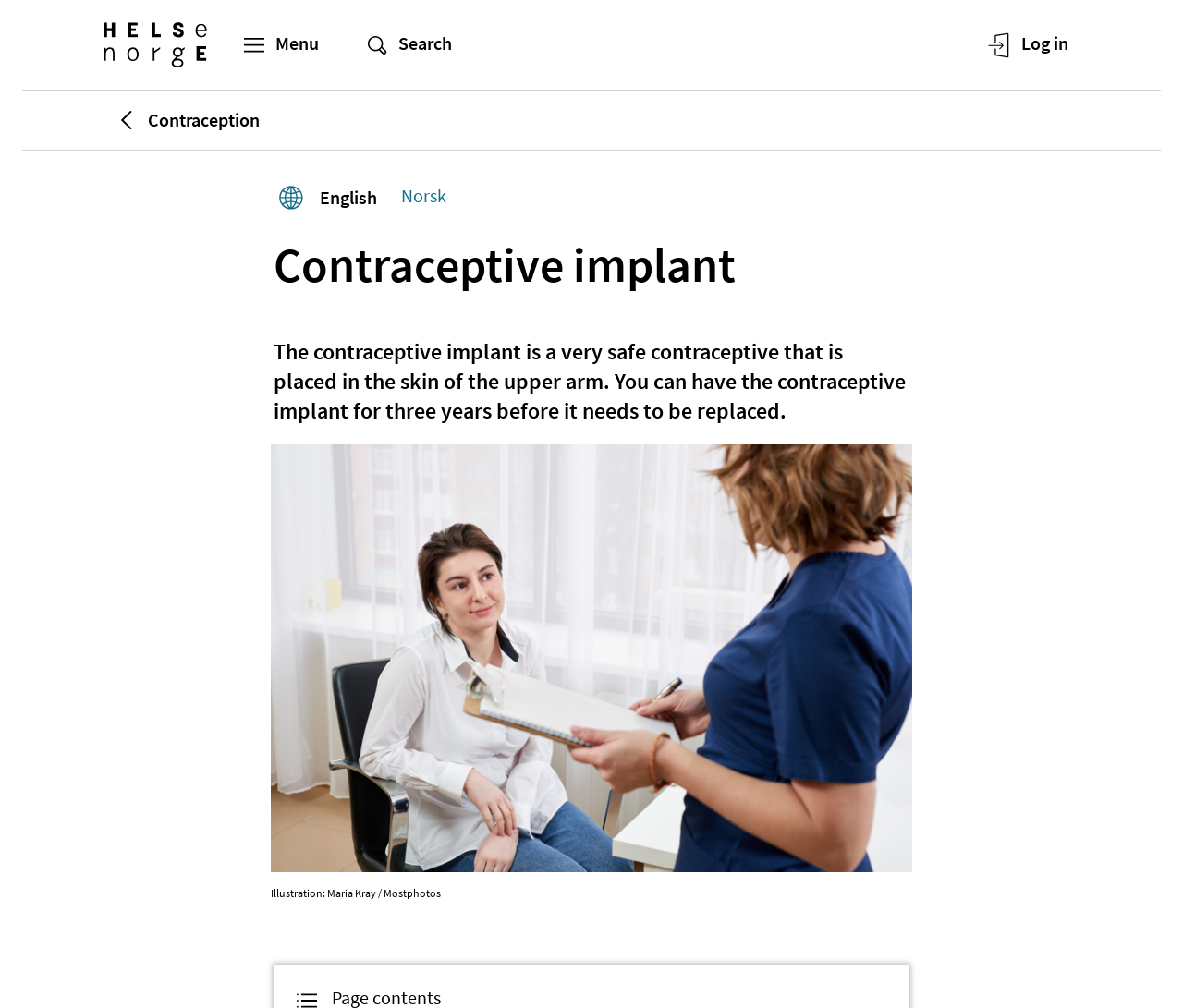Answer the following inquiry with a single word or phrase:
Is there a search function on the webpage?

Yes